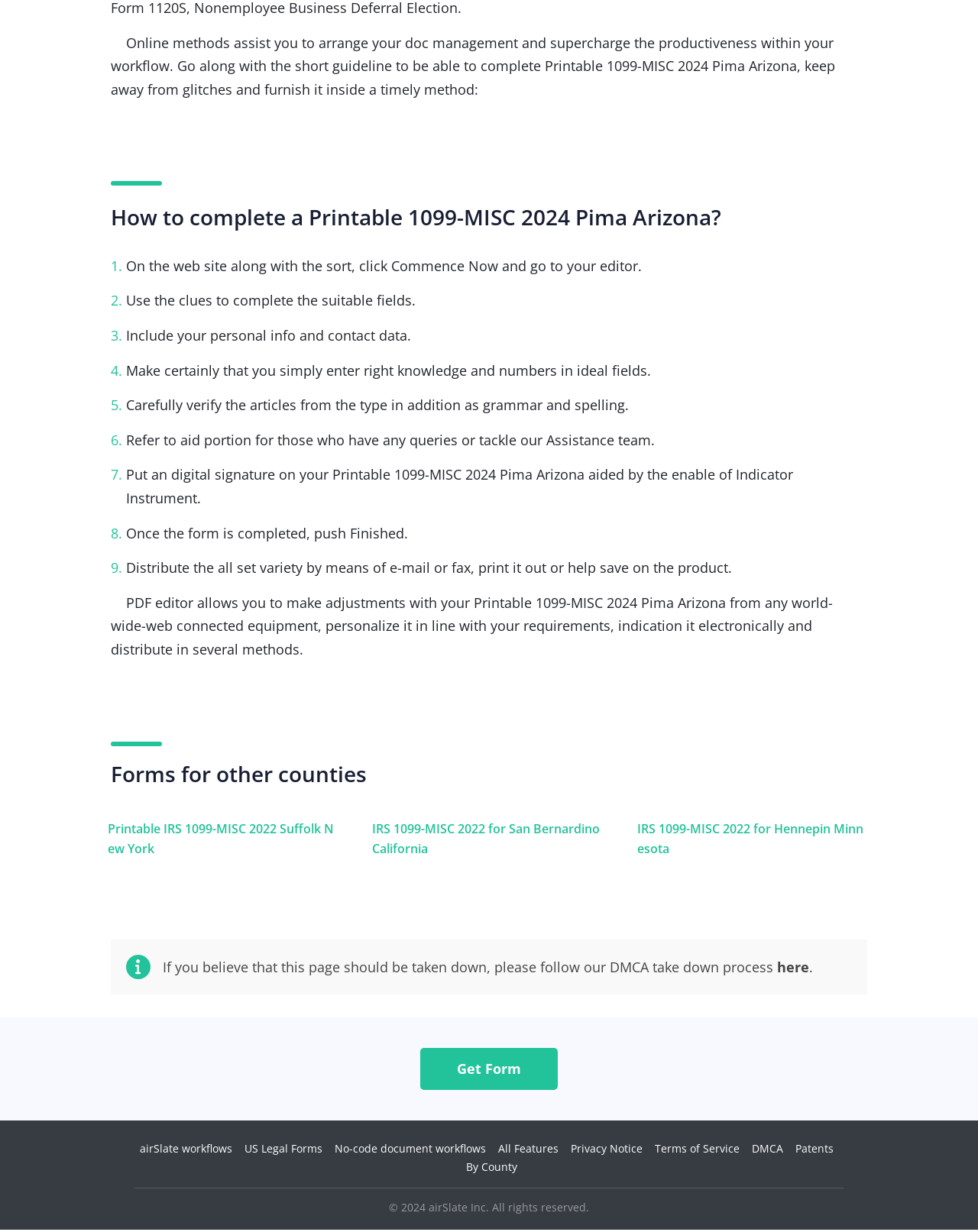What is the copyright year mentioned at the bottom of the webpage? Based on the image, give a response in one word or a short phrase.

2024